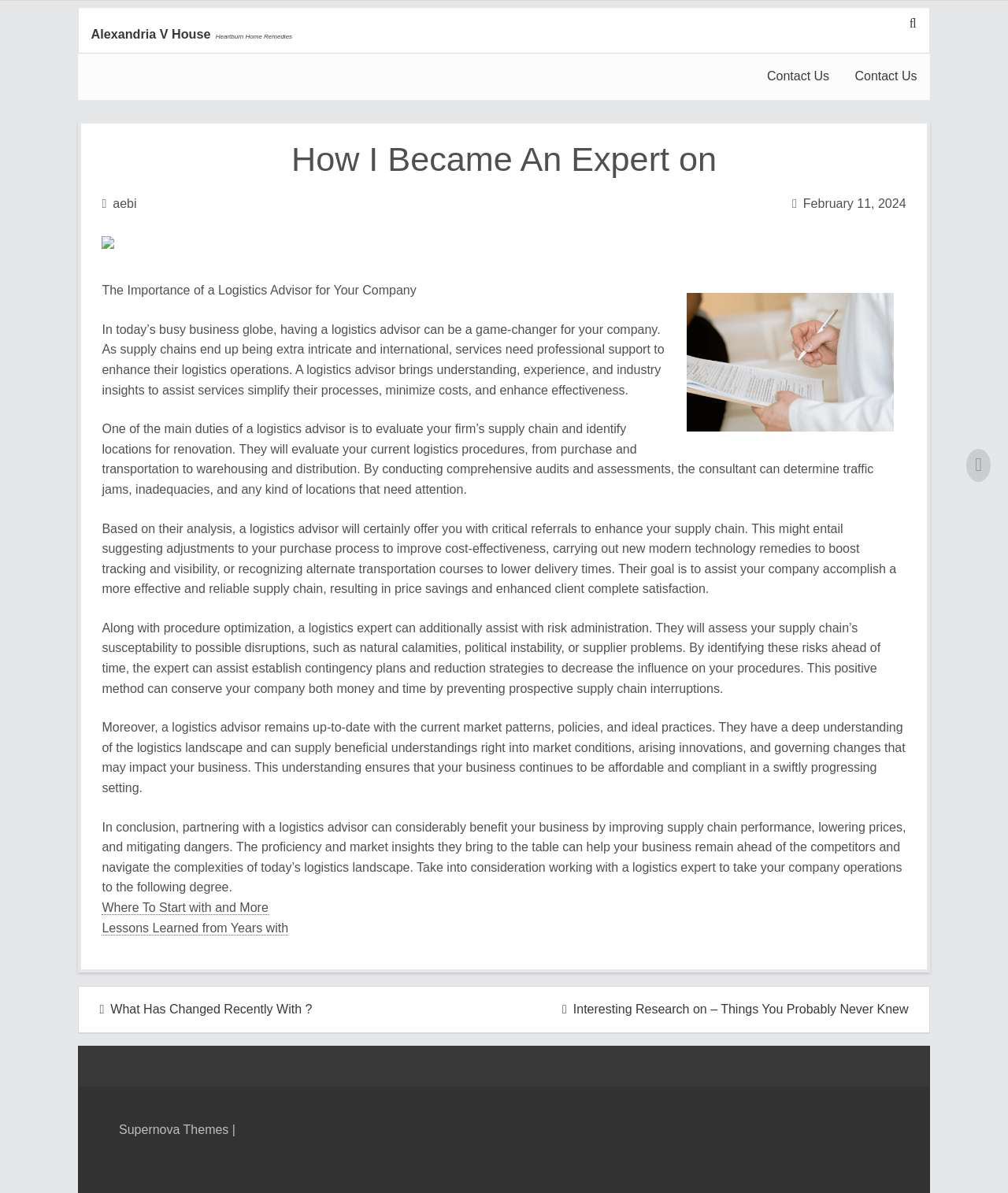Deliver a detailed narrative of the webpage's visual and textual elements.

The webpage is about Alexandria V House, with a prominent heading at the top left corner. Below the heading, there is a link to "Skip to content" at the top right corner. The main content area is divided into two sections: a navigation menu on the right side and the article content on the left side.

The article content is structured with a header section at the top, which includes a heading "How I Became An Expert on" and a date "February 11, 2024" at the top right corner. Below the header, there are two images, one small and one large, followed by a series of paragraphs discussing the importance of a logistics advisor for a company. The text explains how a logistics advisor can help a company optimize its supply chain, reduce costs, and improve efficiency.

The article content is divided into several sections, each discussing a different aspect of a logistics advisor's role, such as evaluating a company's supply chain, identifying areas for improvement, and providing recommendations for optimization. The text also touches on the importance of risk management and staying up-to-date with market trends and best practices.

At the bottom of the article, there are several links to related articles, including "Where To Start with and More" and "Lessons Learned from Years with". The navigation menu on the right side includes links to "Posts" and "Post navigation", with additional links to other articles.

At the very bottom of the page, there is a footer section with a copyright notice and a theme credit to "Supernova Themes".